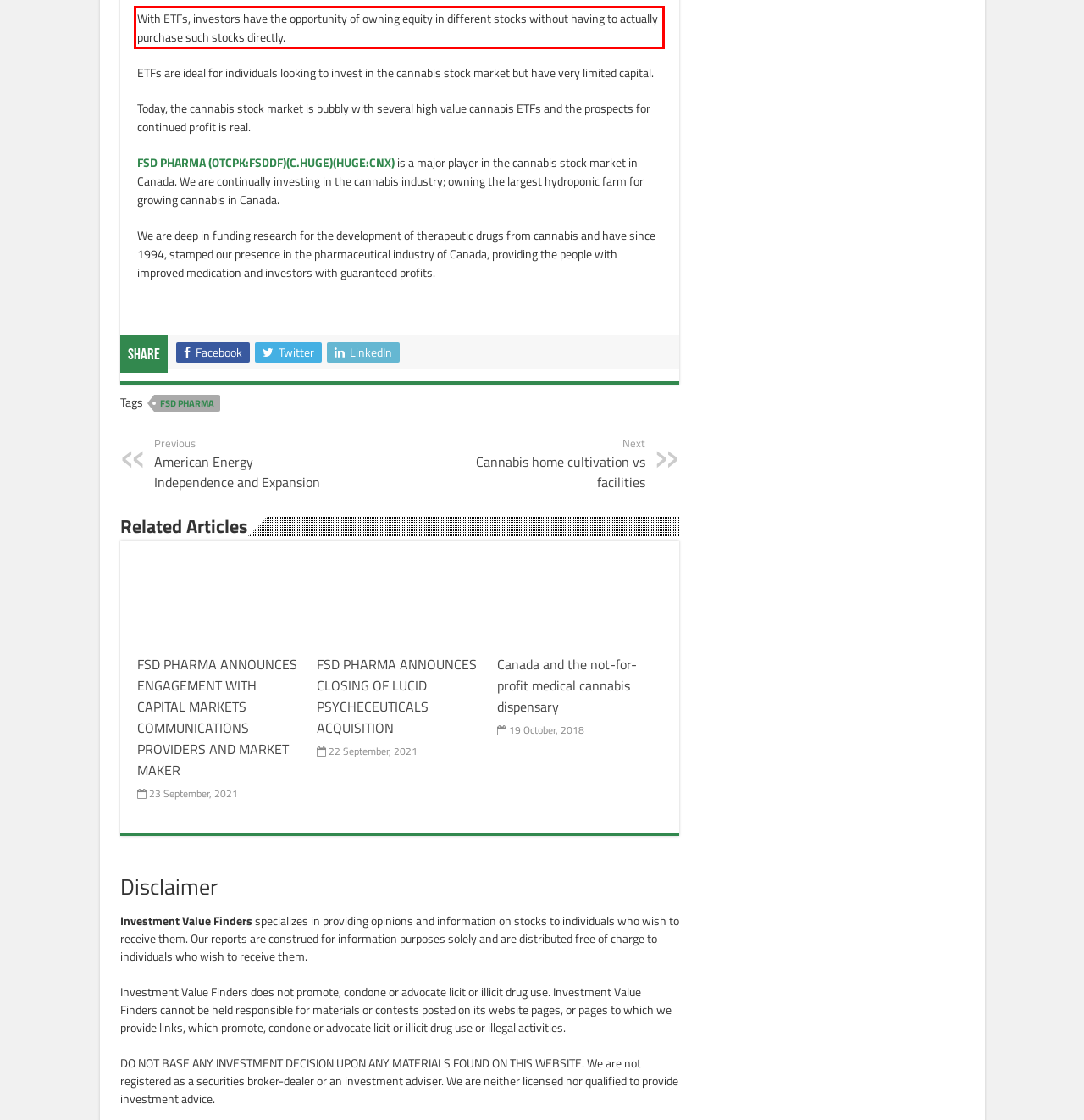Examine the screenshot of the webpage, locate the red bounding box, and generate the text contained within it.

With ETFs, investors have the opportunity of owning equity in different stocks without having to actually purchase such stocks directly.